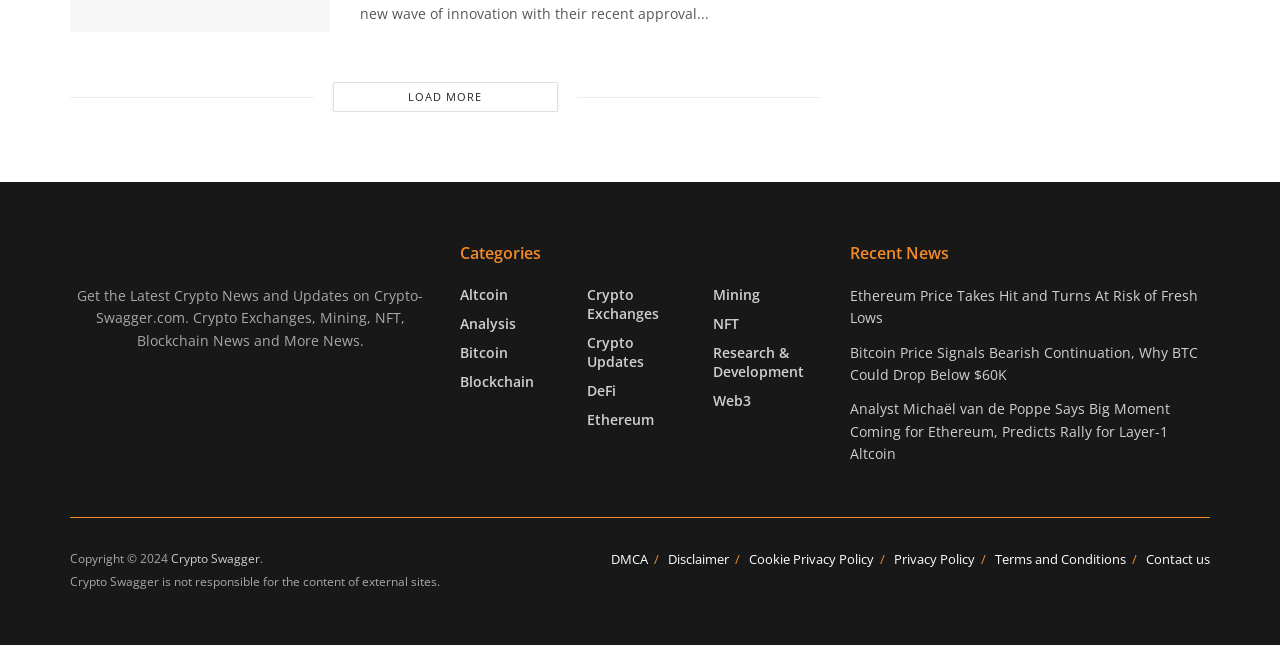Please mark the bounding box coordinates of the area that should be clicked to carry out the instruction: "Read news about Altcoin".

[0.359, 0.441, 0.397, 0.471]